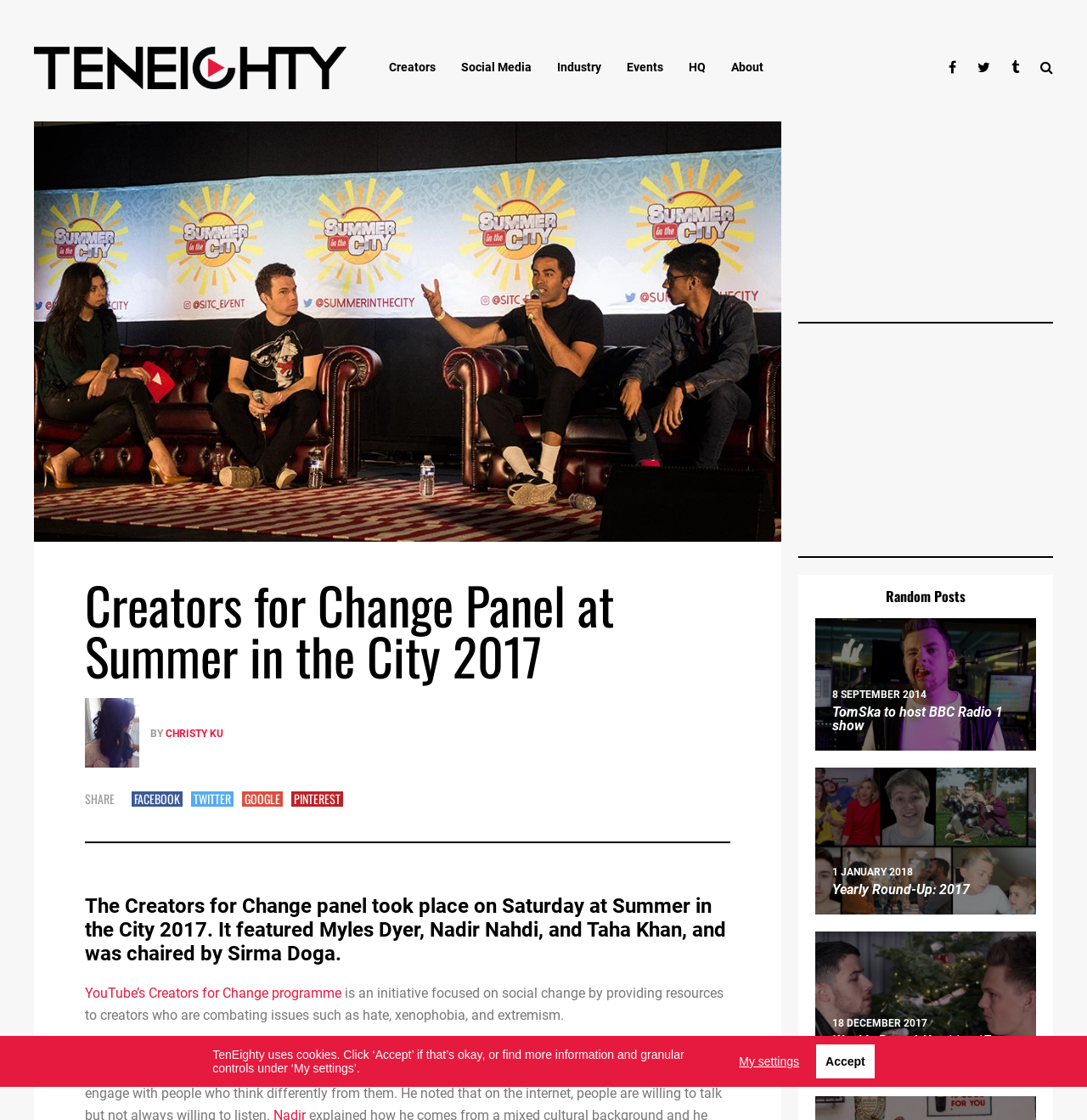Identify the bounding box coordinates for the region to click in order to carry out this instruction: "Click the 'My settings' link". Provide the coordinates using four float numbers between 0 and 1, formatted as [left, top, right, bottom].

[0.68, 0.942, 0.735, 0.954]